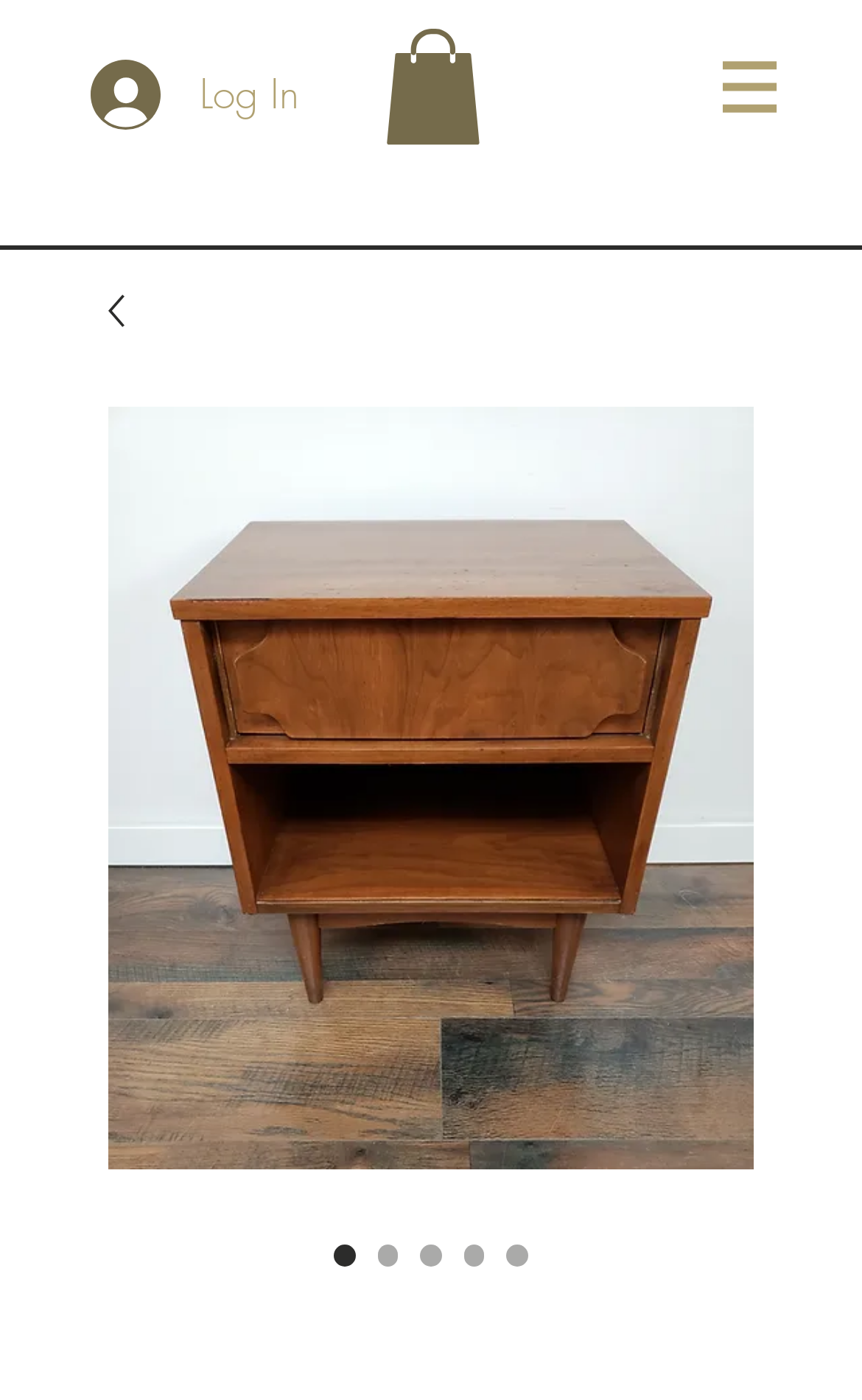Generate a comprehensive description of the webpage content.

This webpage is about a vintage MCM side table with a drawer for sale. At the top left corner, there is a "Log In" button accompanied by a small image. To the right of the "Log In" button, there is a link with an image. 

On the top right side, there is a navigation menu labeled "Site" with a button that has a popup menu. The navigation menu has an image and a dropdown arrow. 

Below the navigation menu, there is a large image of the MCM side table with a drawer, which takes up most of the page. Above the image, there are five radio buttons with the same label "MCM Side Table With Drawer", with one of them being selected. 

To the left of the image, there is a heading that reads "MCM Side Table With Drawer" and below it, there are two lines of text: the price "$55.00" and the label "Price".